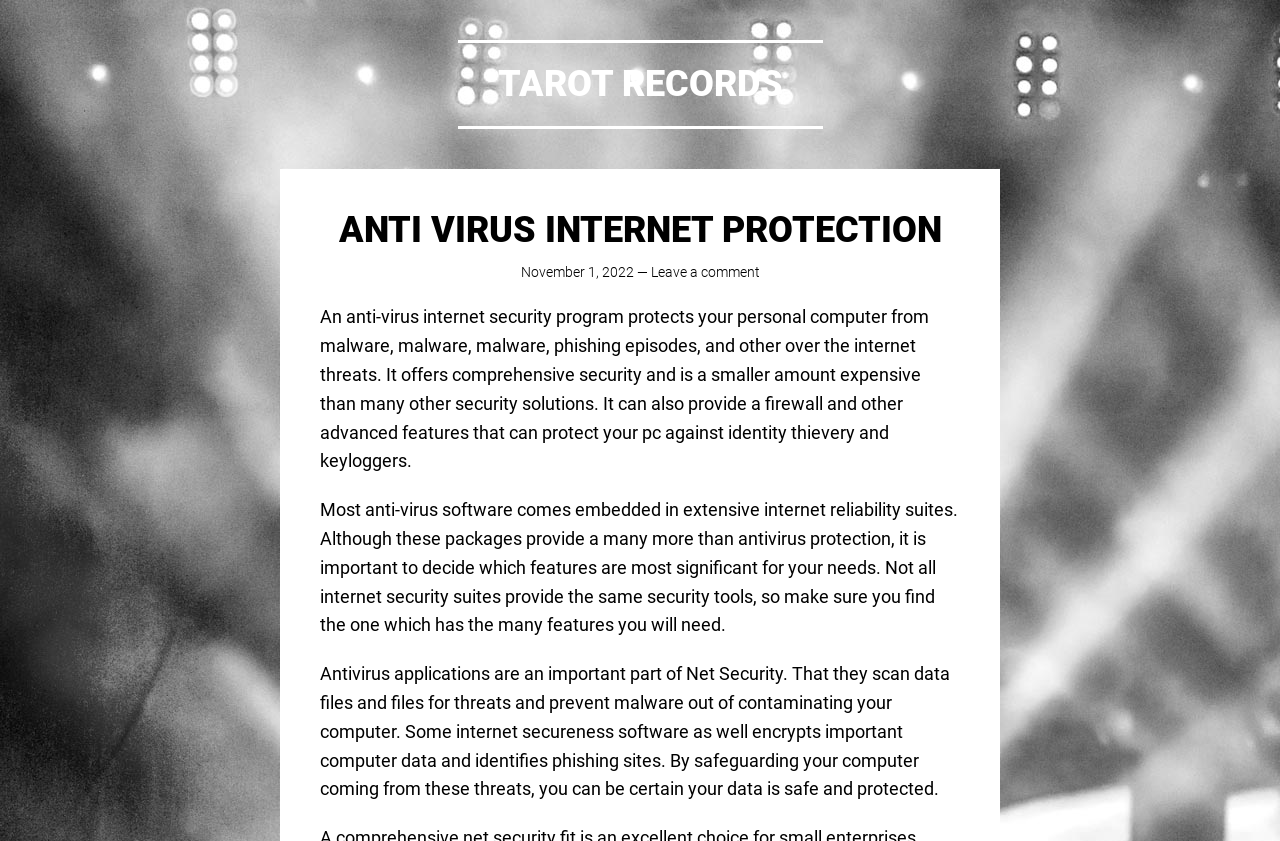Provide your answer in a single word or phrase: 
What is the importance of antivirus applications?

Protecting computer from threats